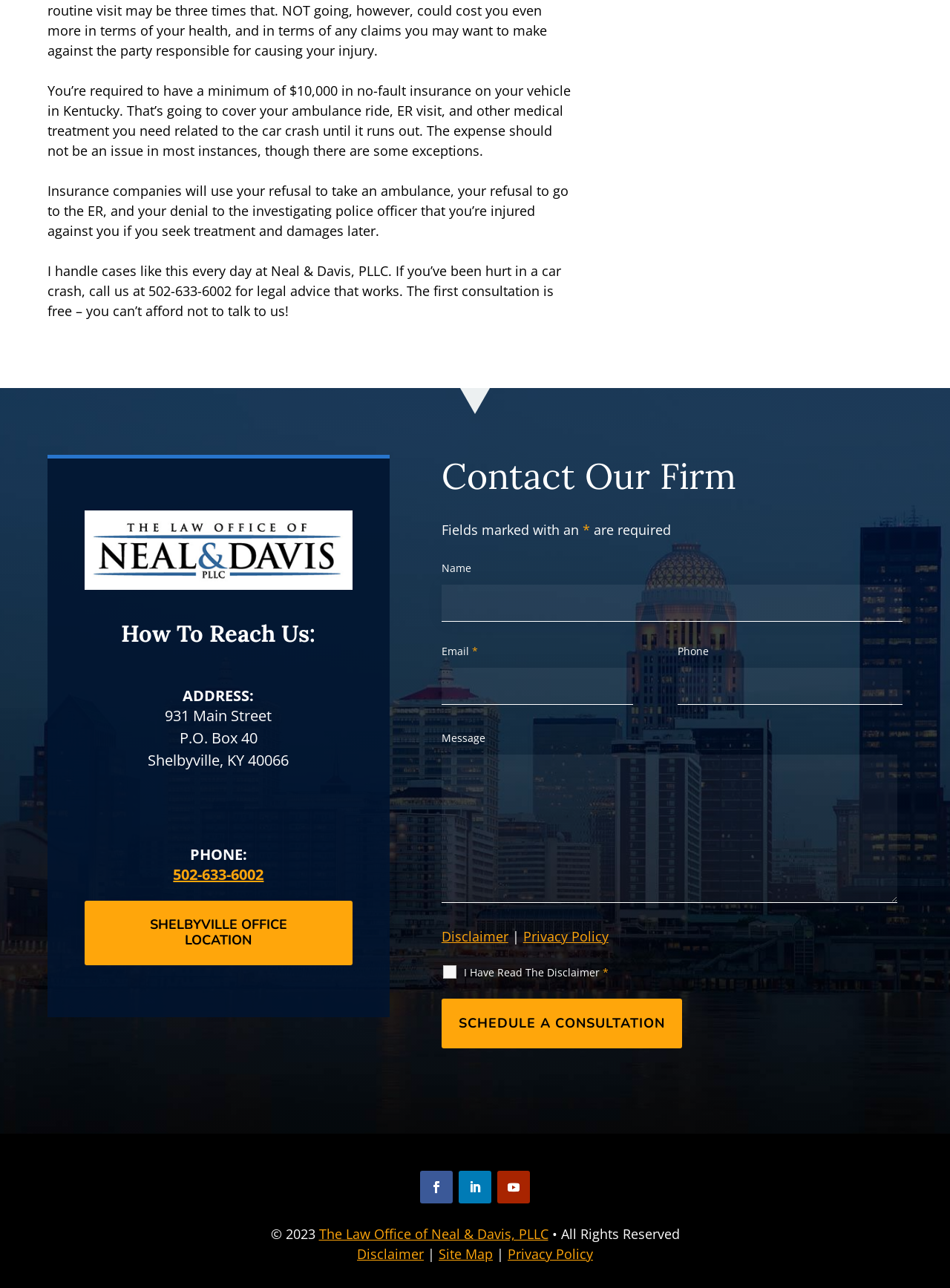Respond to the question below with a single word or phrase: What is the phone number to call for legal advice?

502-633-6002